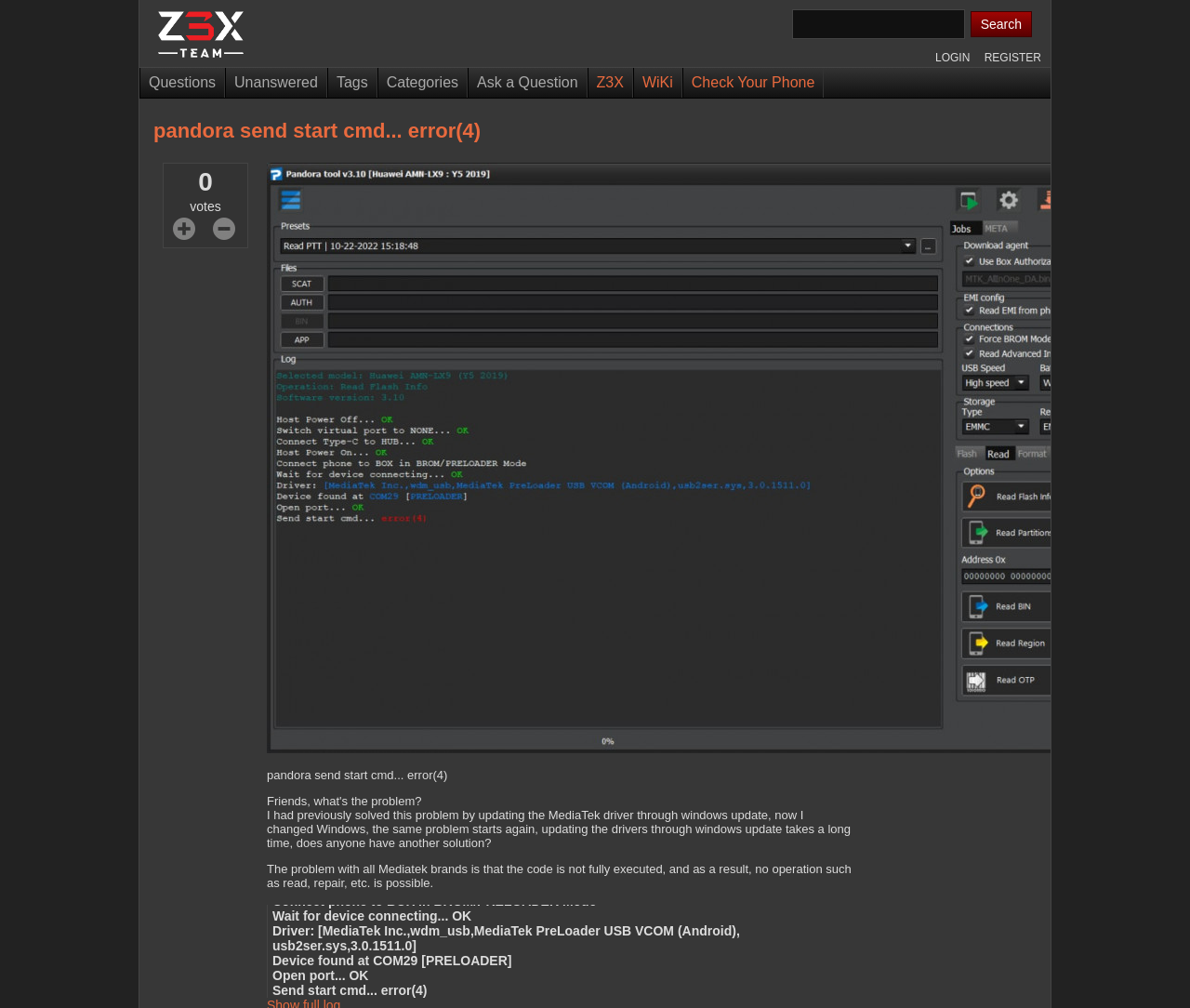Identify the bounding box for the UI element described as: "Hotel & Venue". The coordinates should be four float numbers between 0 and 1, i.e., [left, top, right, bottom].

None